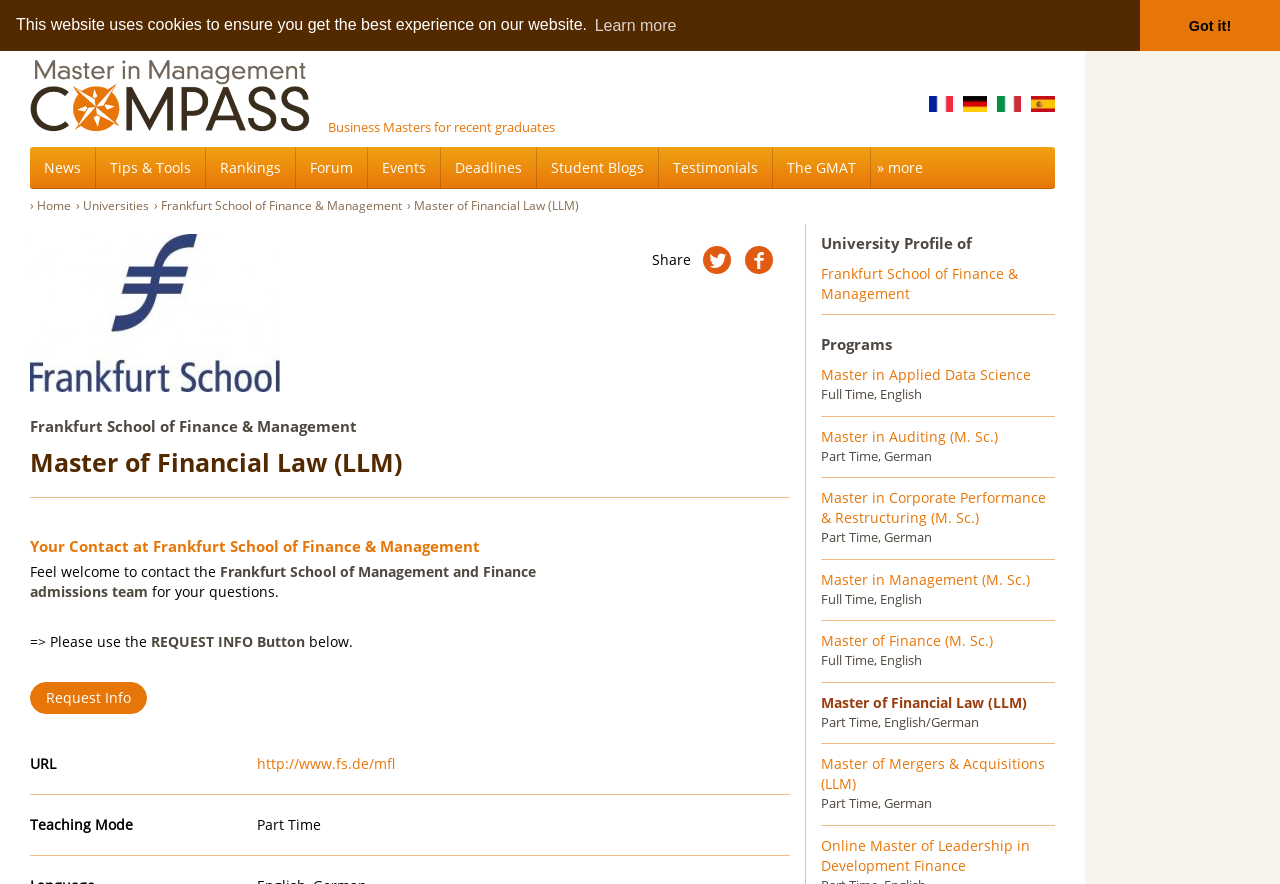How many links are there in the 'Programs' section?
Provide a detailed and well-explained answer to the question.

I counted the number of links in the 'Programs' section, which starts with 'Master in Applied Data Science' and ends with 'Online Master of Leadership in Development Finance', and found 8 links.